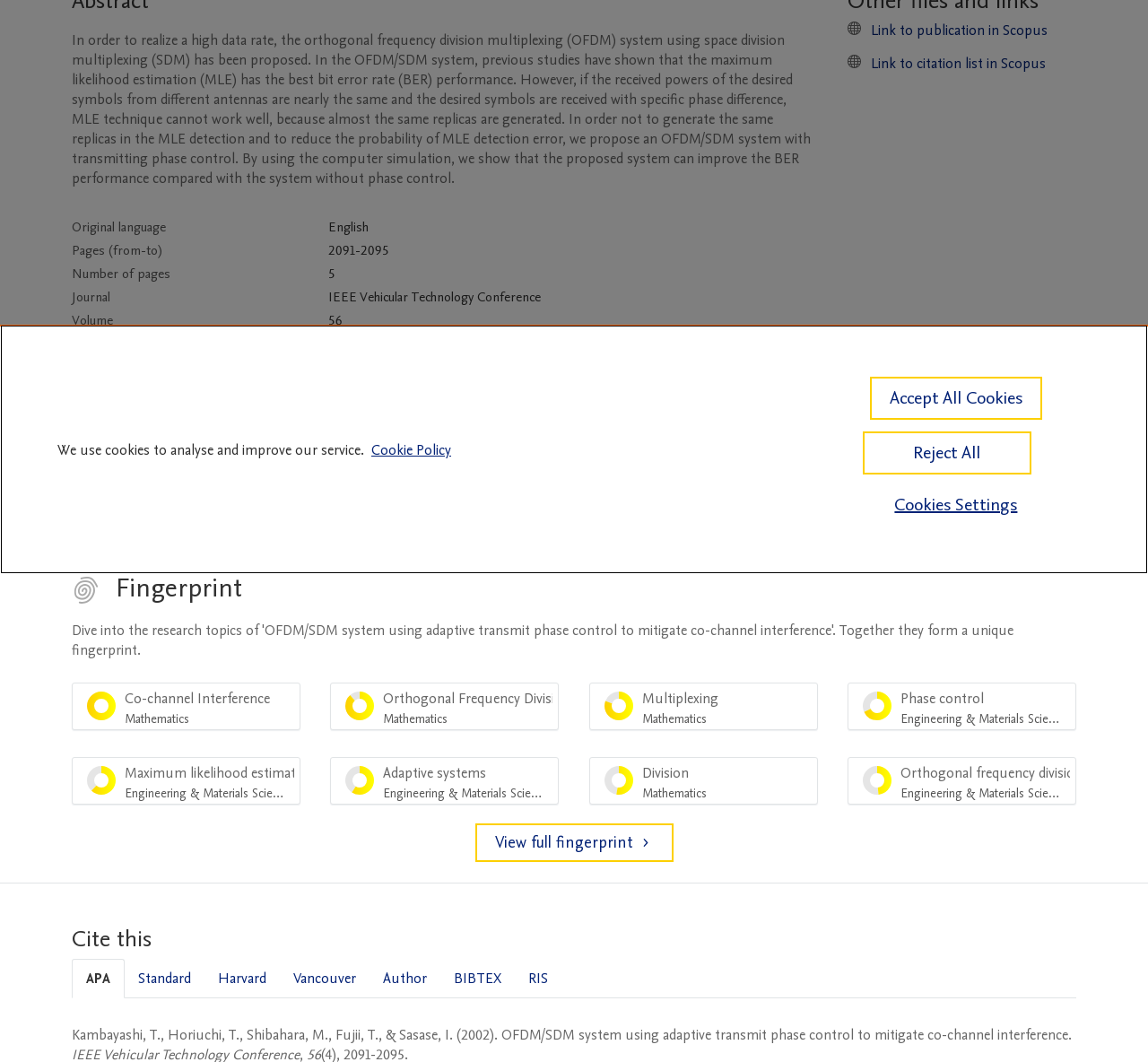Please determine the bounding box coordinates for the UI element described here. Use the format (top-left x, top-left y, bottom-right x, bottom-right y) with values bounded between 0 and 1: View full fingerprint

[0.414, 0.775, 0.586, 0.812]